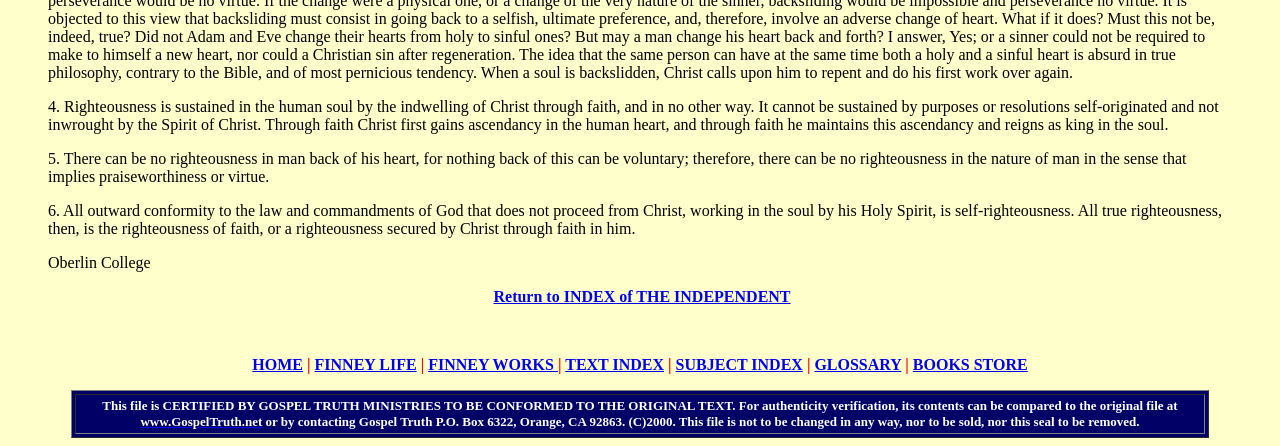What is the name of the college mentioned?
Refer to the image and give a detailed answer to the question.

I found the name of the college by looking at the StaticText element with the text 'Oberlin College' at coordinates [0.037, 0.57, 0.118, 0.608].